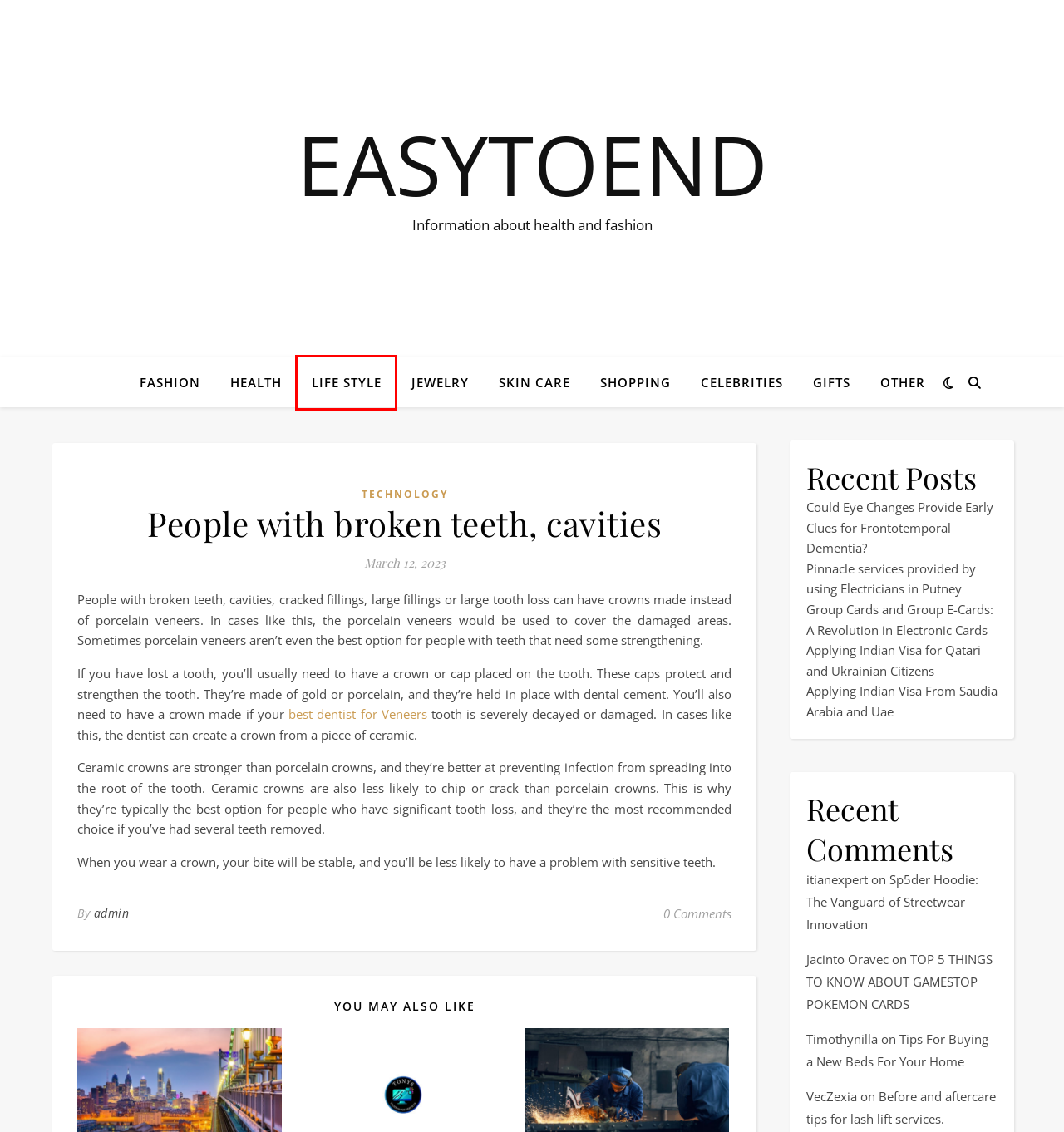Analyze the screenshot of a webpage with a red bounding box and select the webpage description that most accurately describes the new page resulting from clicking the element inside the red box. Here are the candidates:
A. Life Style Archives - EasytoEnd
B. EasytoEnd - Information about health and fashion
C. Skin care Archives - EasytoEnd
D. Applying Indian Visa for Qatari and Ukrainian Citizens - EasytoEnd
E. Pinnacle services provided by using Electricians in Putney - EasytoEnd
F. Jewelry Archives - EasytoEnd
G. Sp5der Hoodie: The Vanguard of Streetwear Innovation
H. BitCashCC

A